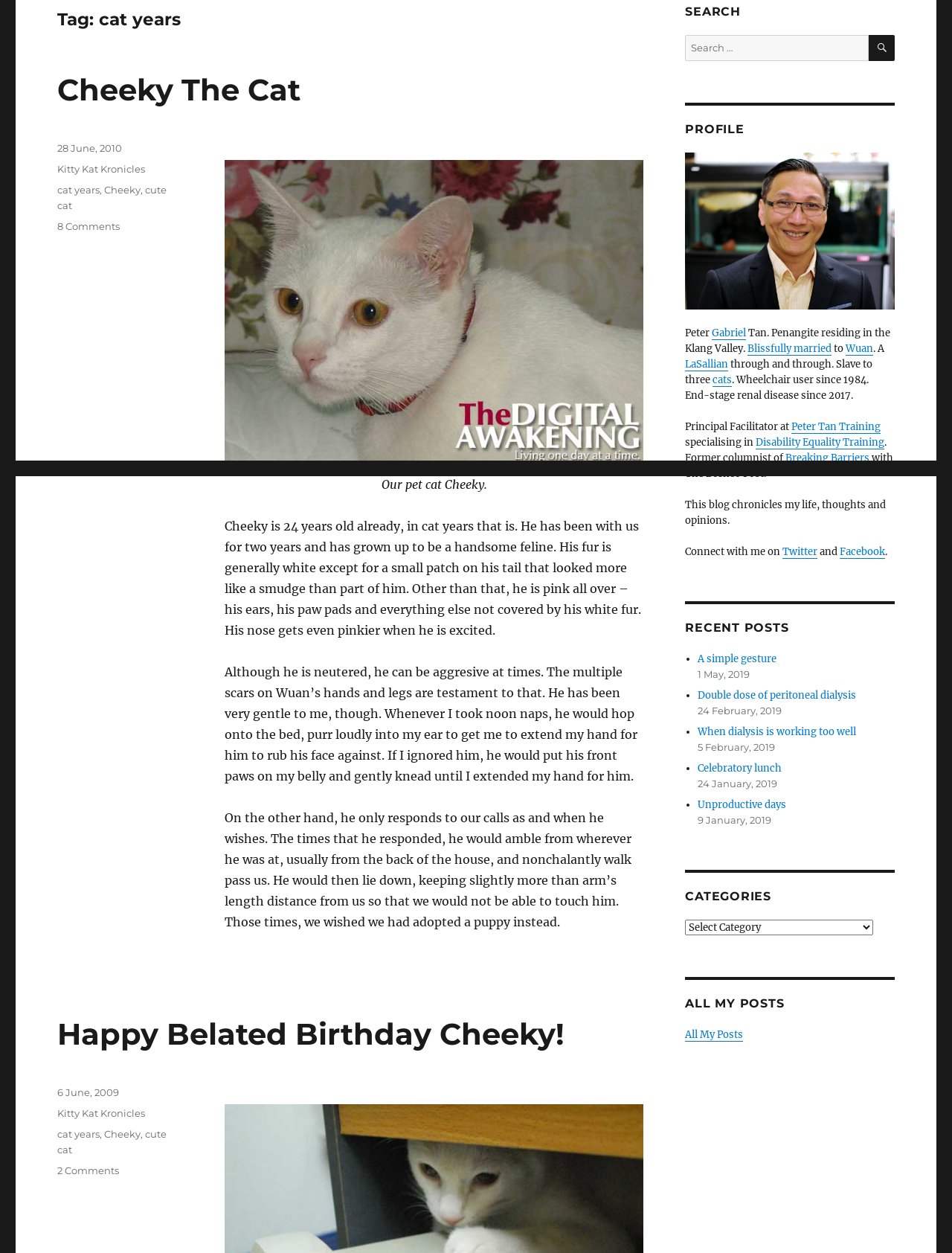Given the description: "Search", determine the bounding box coordinates of the UI element. The coordinates should be formatted as four float numbers between 0 and 1, [left, top, right, bottom].

[0.912, 0.028, 0.94, 0.048]